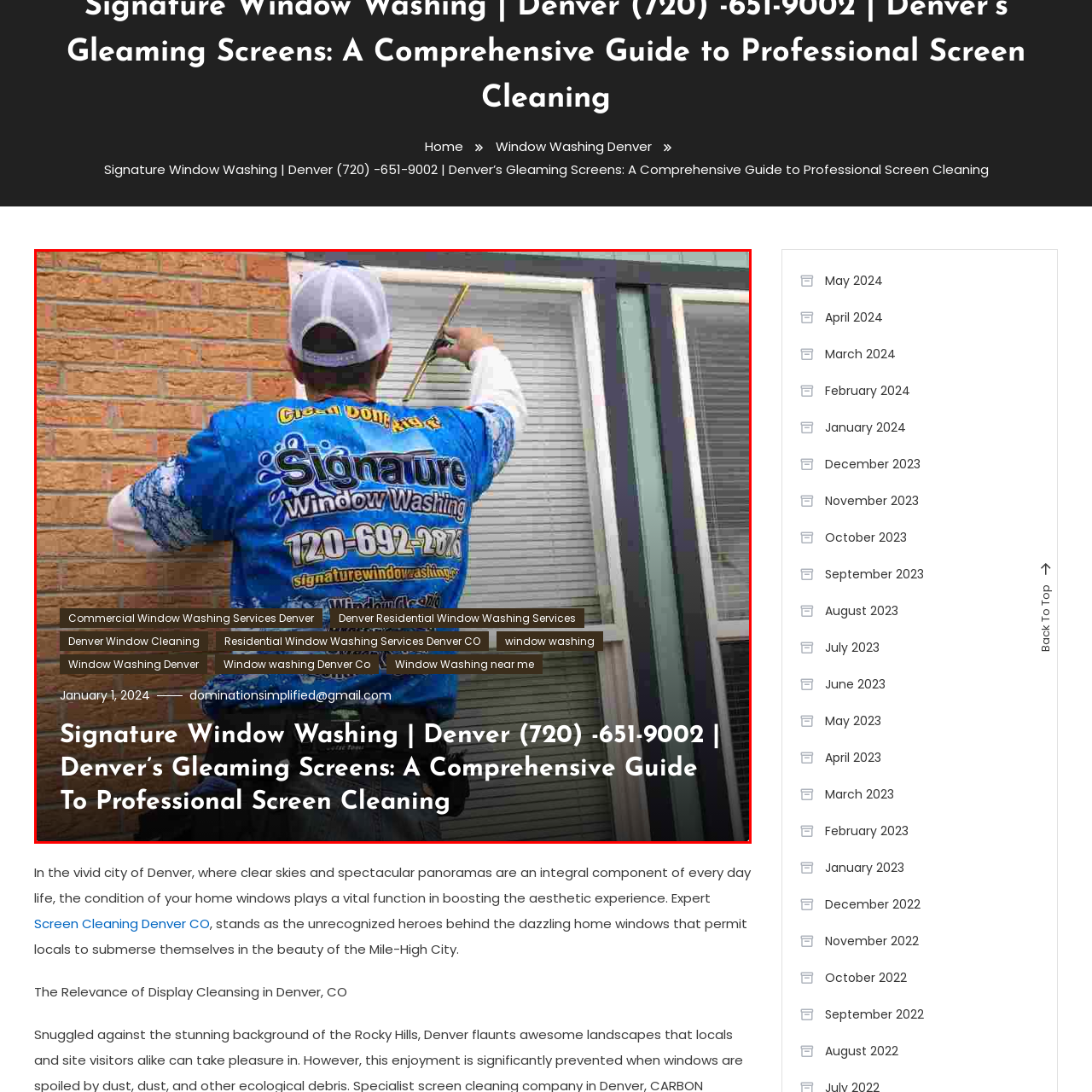Elaborate on the details of the image that is highlighted by the red boundary.

In this vibrant image, a worker from Signature Window Washing is seen diligently cleaning a window, showcasing the meticulous work involved in professional window maintenance. Dressed in a bright blue shirt that prominently features the company’s logo and contact information, the worker exemplifies the dedication to providing quality service in Denver, Colorado. The background reveals a brick wall and a partially open window, emphasizing the environment in which this essential service is performed.

This depiction is part of a broader narrative highlighting the importance of window cleaning in enhancing the aesthetic appeal of homes and businesses in the Mile-High City. The image is linked to a comprehensive guide that covers various window washing services available in Denver, including both residential and commercial options. The commitment to customer satisfaction is evident, with prompts to contact Signature Window Washing at (720) 692-2072 for further inquiries. The date, January 1, 2024, is also noted, suggesting the timeliness of the services being offered.